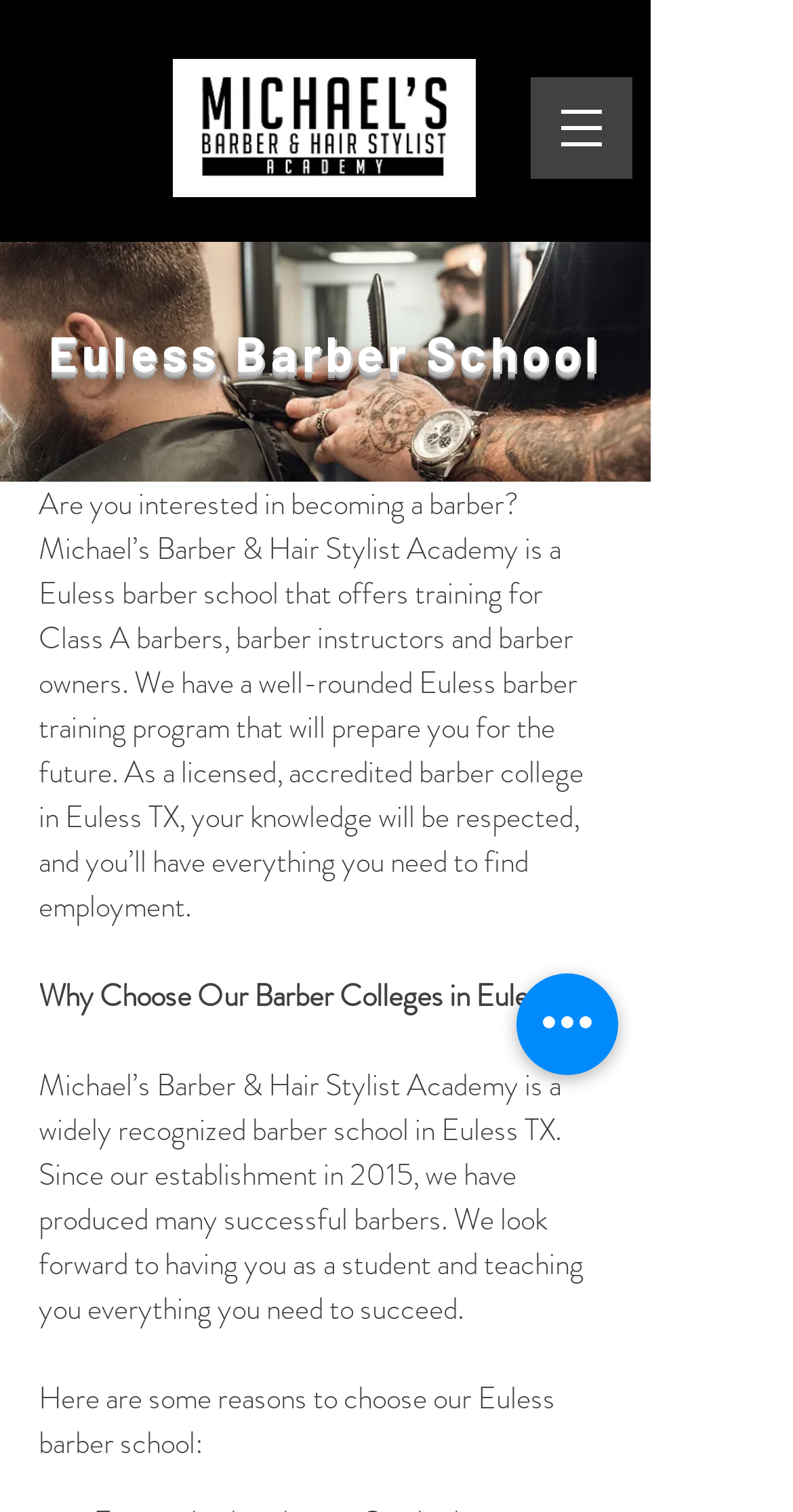Respond to the following question using a concise word or phrase: 
What is the benefit of choosing Michael's Barber & Hair Stylist Academy?

Produced many successful barbers